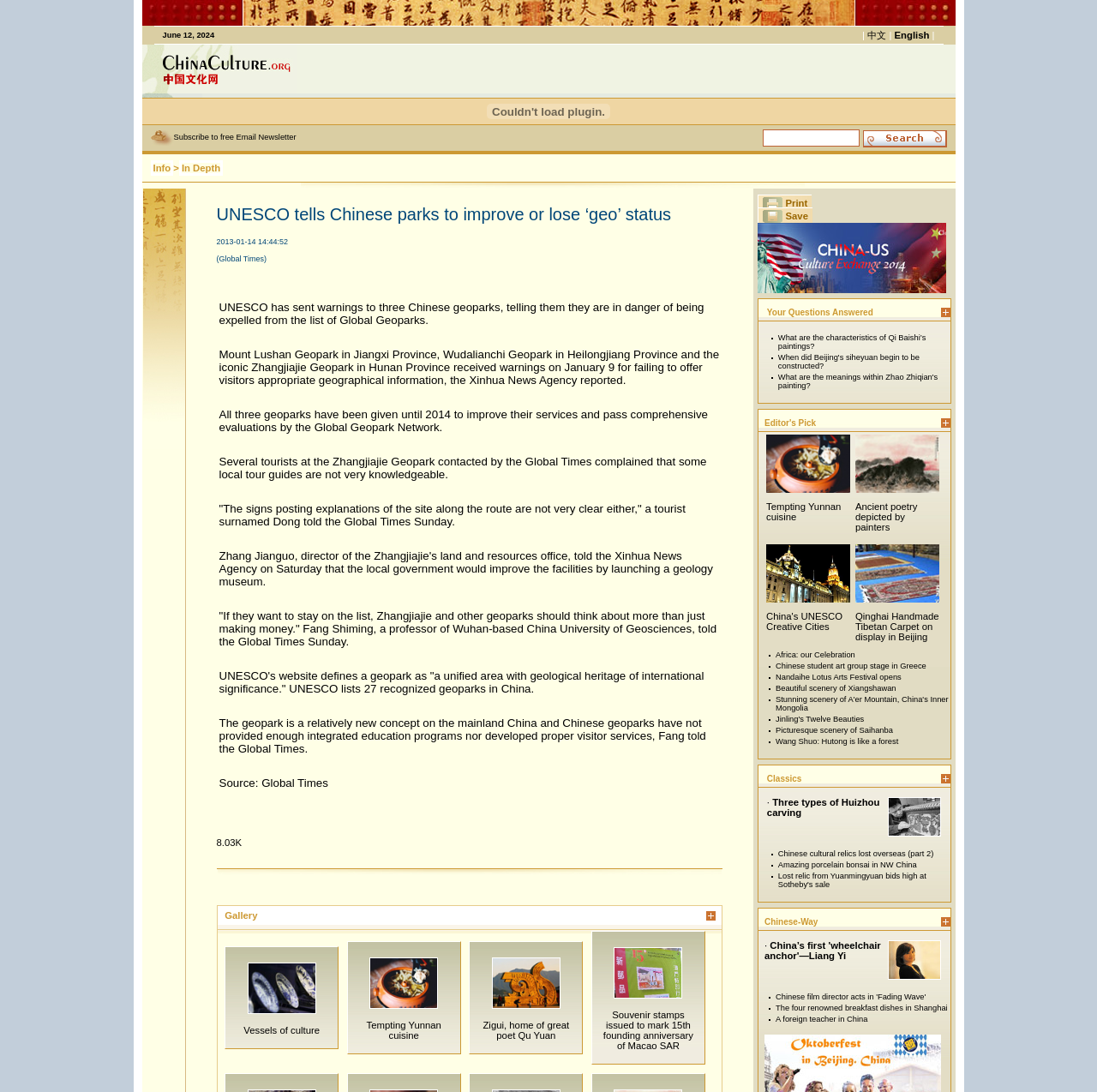Find the bounding box coordinates of the element I should click to carry out the following instruction: "Click the link 'English'".

[0.815, 0.027, 0.847, 0.036]